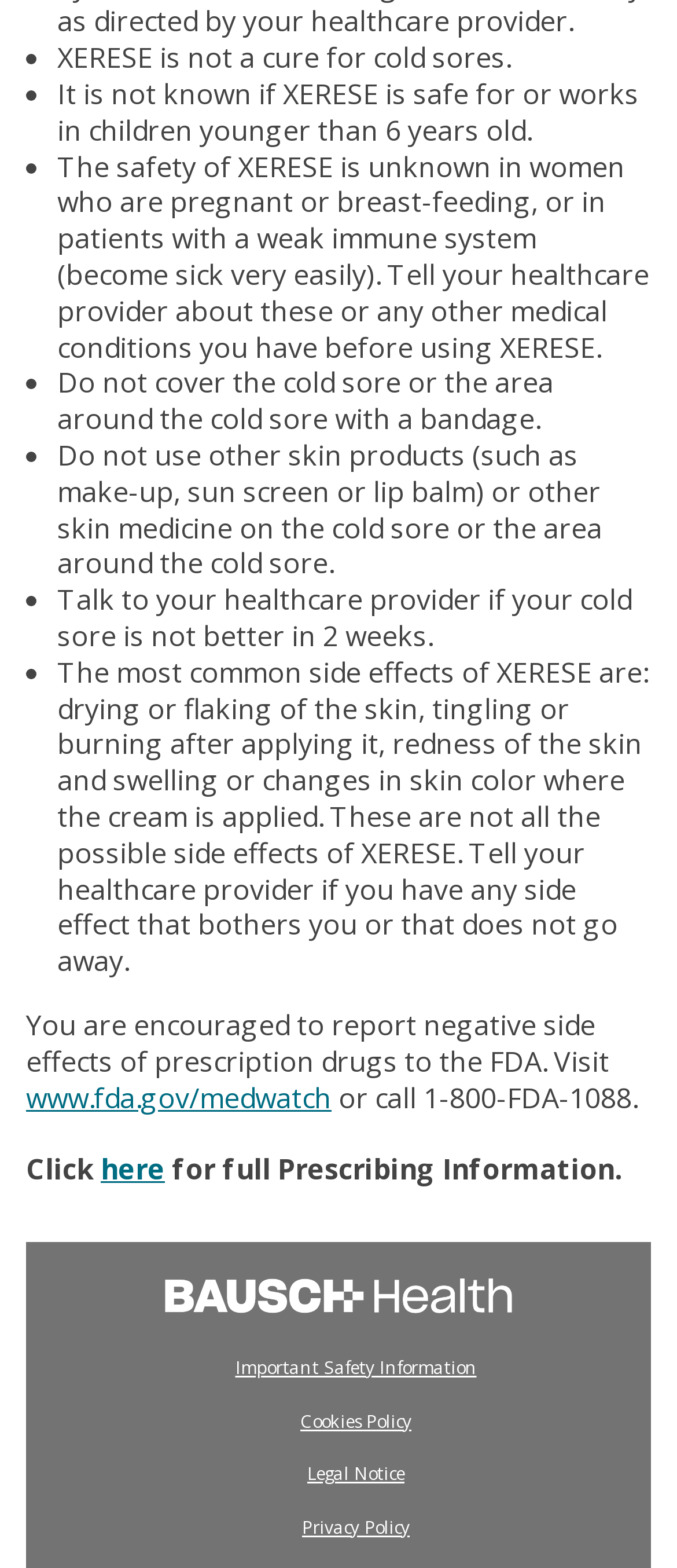Specify the bounding box coordinates of the area to click in order to execute this command: 'Click 'www.fda.gov/medwatch''. The coordinates should consist of four float numbers ranging from 0 to 1, and should be formatted as [left, top, right, bottom].

[0.038, 0.687, 0.49, 0.712]